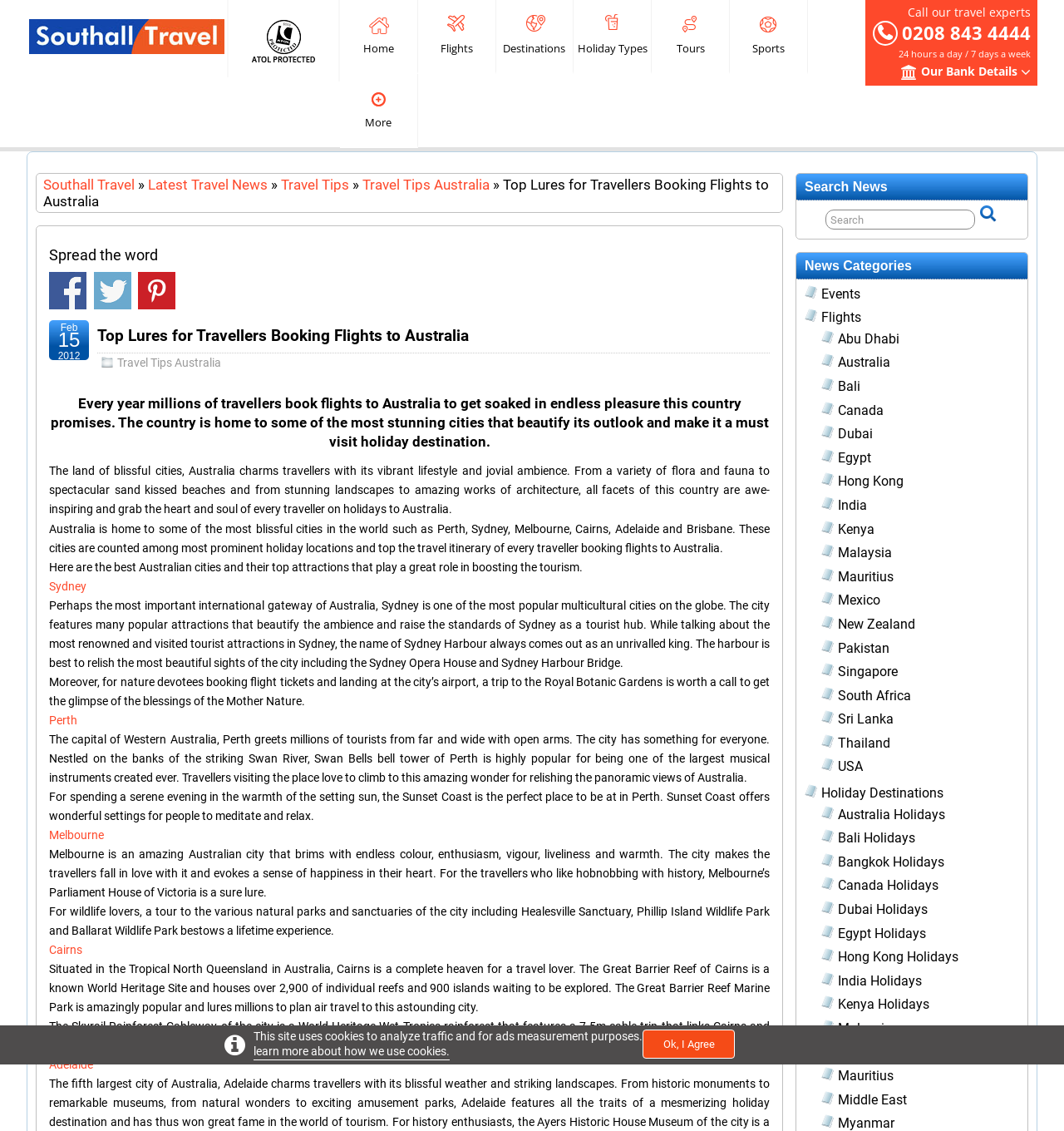Give an extensive and precise description of the webpage.

This webpage is about travel news and flights to Australia. At the top, there is a header section with links to "Southall Travel", "ATOL Protection", and a navigation menu with options like "Home", "Flights", "Destinations", "Holiday Types", "Tours", "Sports", and "More". Below this, there is a call-to-action section with a phone number and a link to "Our Bank Details".

The main content of the page is an article about the top lures for travelers booking flights to Australia. The article is divided into sections, each highlighting a different city in Australia, such as Sydney, Perth, Melbourne, Cairns, and Adelaide. Each section provides a brief description of the city and its attractions, including popular tourist spots and activities.

On the right-hand side of the page, there is a complementary section with a search bar and a list of news categories, including "Events", "Flights", and various destinations like "Abu Dhabi", "Australia", "Bali", and more.

Throughout the page, there are several links and buttons, including social media links, a link to "cheap flights to Australia", and a call-to-action button to search for news. The overall layout of the page is clean and easy to navigate, with clear headings and concise text.